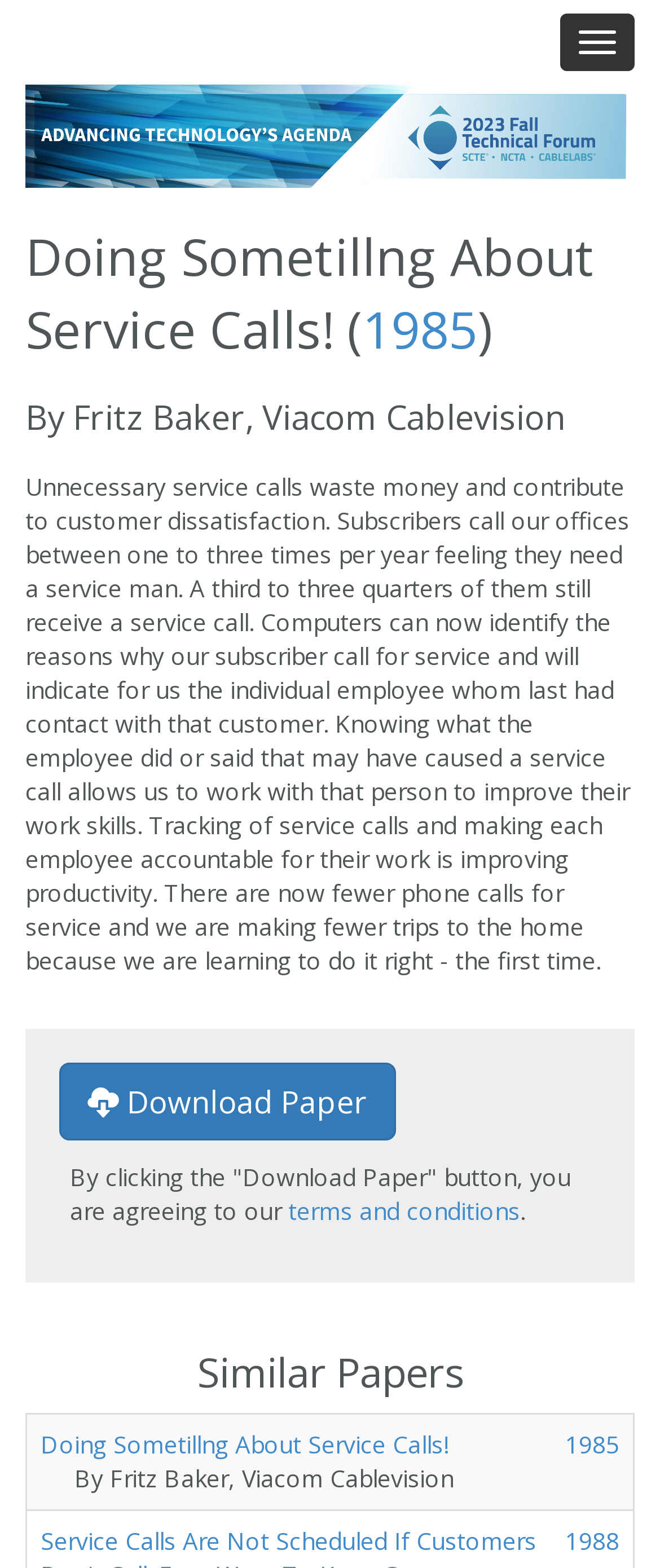From the webpage screenshot, predict the bounding box coordinates (top-left x, top-left y, bottom-right x, bottom-right y) for the UI element described here: terms and conditions

[0.437, 0.762, 0.788, 0.783]